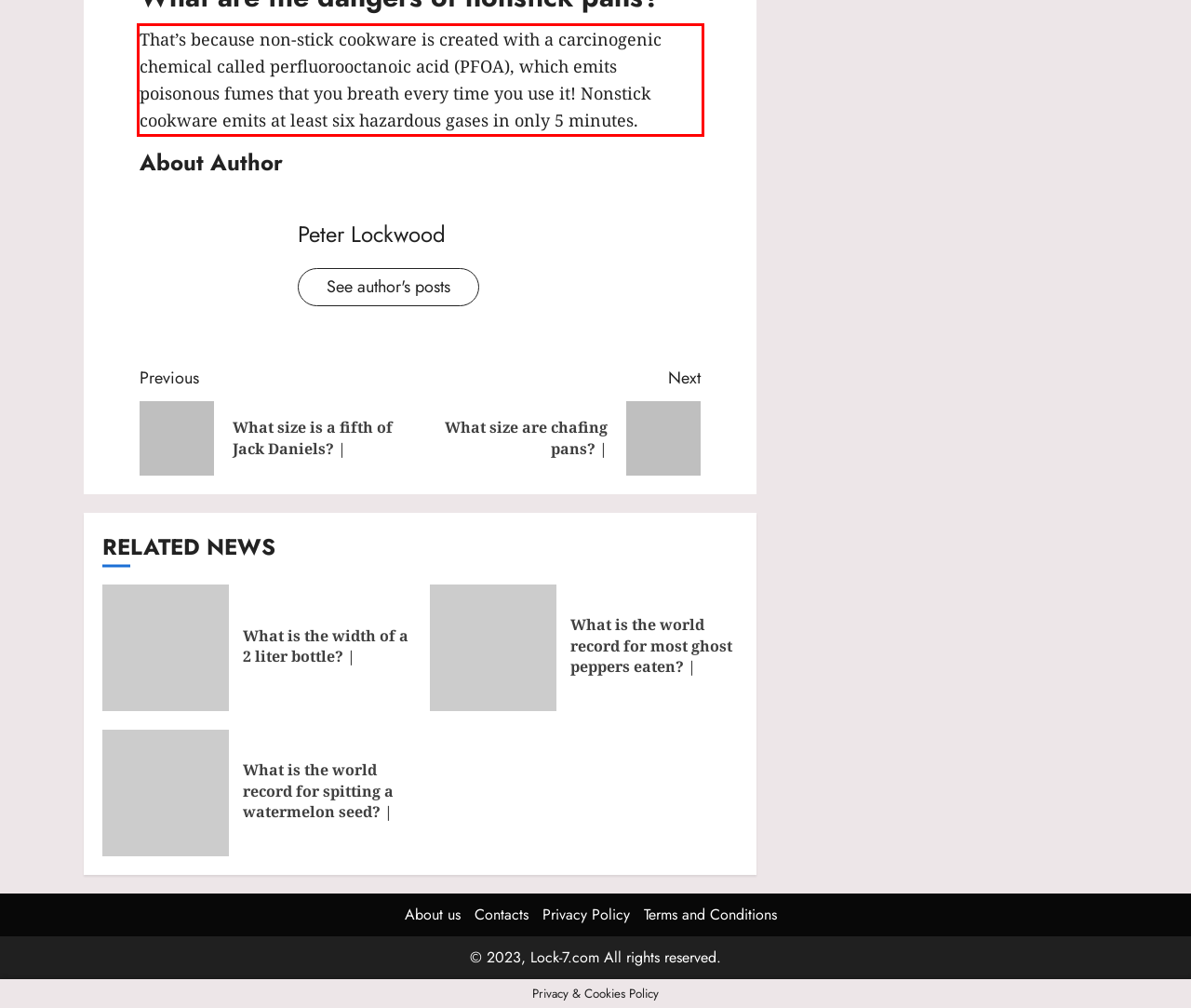Please look at the webpage screenshot and extract the text enclosed by the red bounding box.

That’s because non-stick cookware is created with a carcinogenic chemical called perfluorooctanoic acid (PFOA), which emits poisonous fumes that you breath every time you use it! Nonstick cookware emits at least six hazardous gases in only 5 minutes.